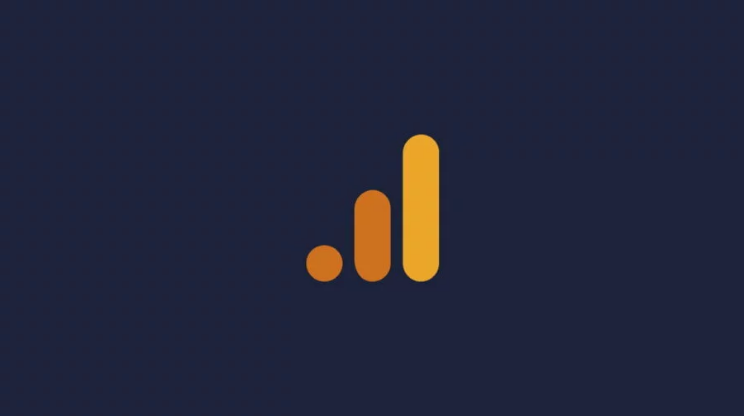Give a concise answer using only one word or phrase for this question:
What does the ascending bars suggest?

Growth and measurement